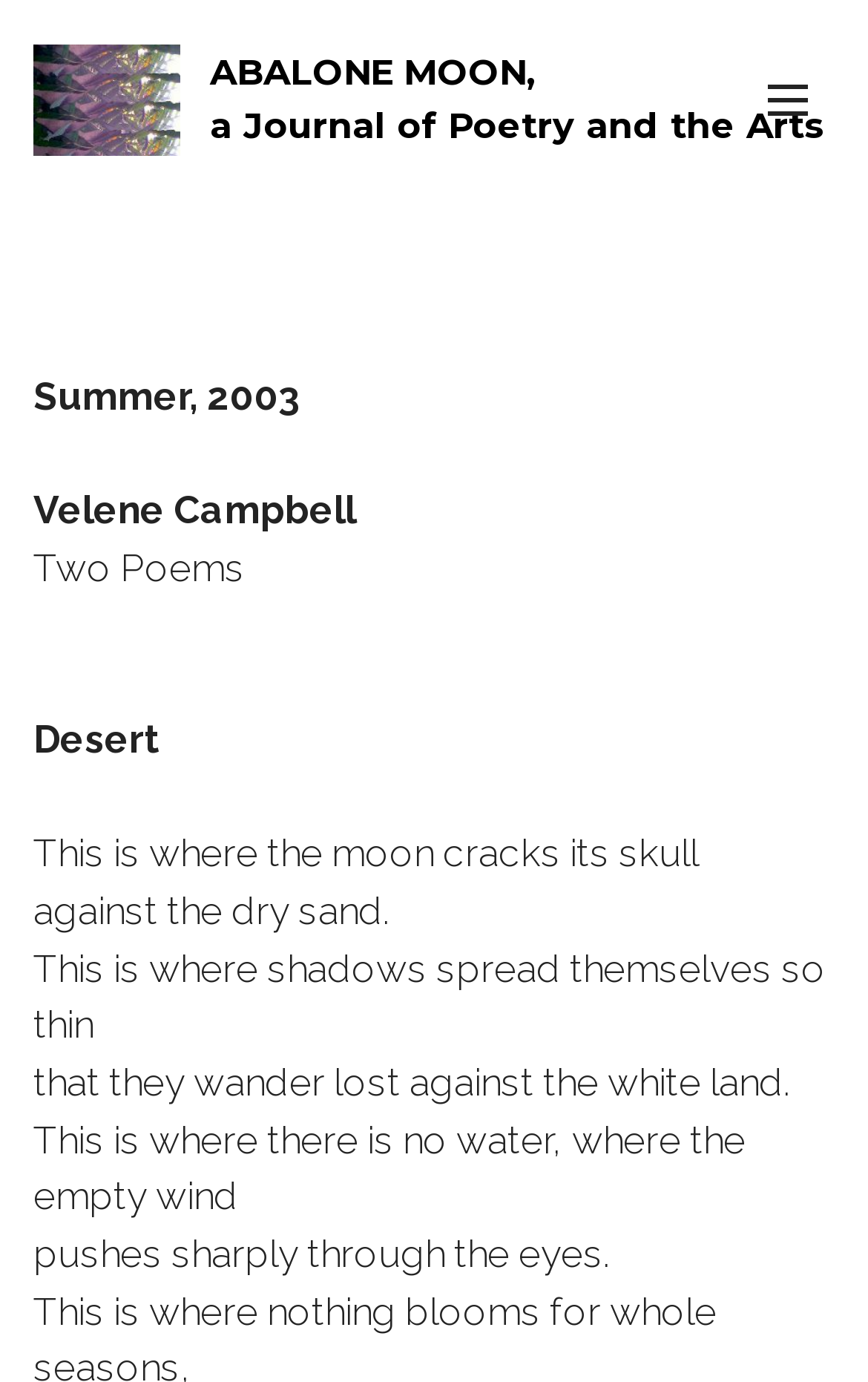Identify the bounding box for the UI element specified in this description: "parent_node: Home". The coordinates must be four float numbers between 0 and 1, formatted as [left, top, right, bottom].

[0.854, 0.058, 0.962, 0.087]